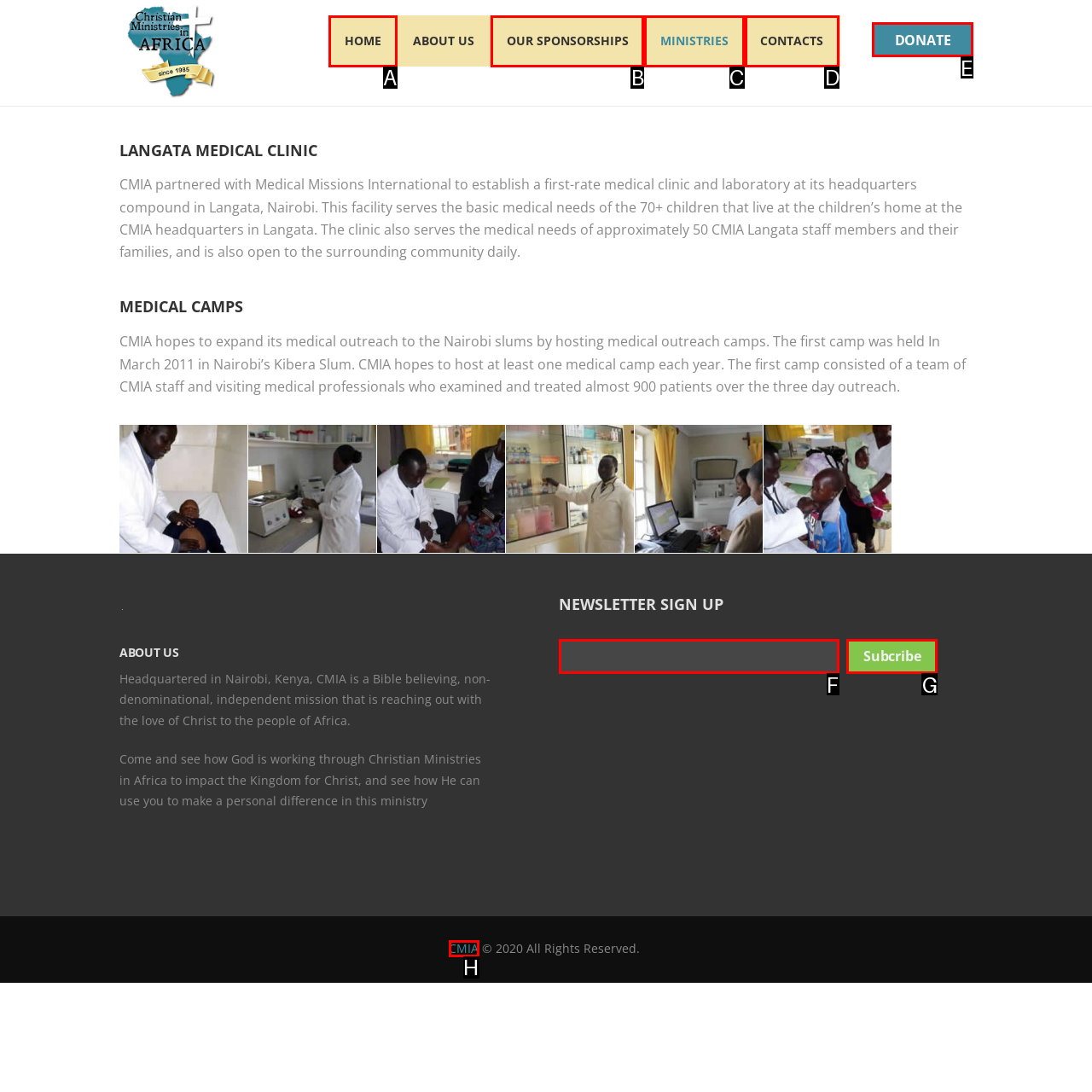Given the instruction: Click the DONATE link, which HTML element should you click on?
Answer with the letter that corresponds to the correct option from the choices available.

E